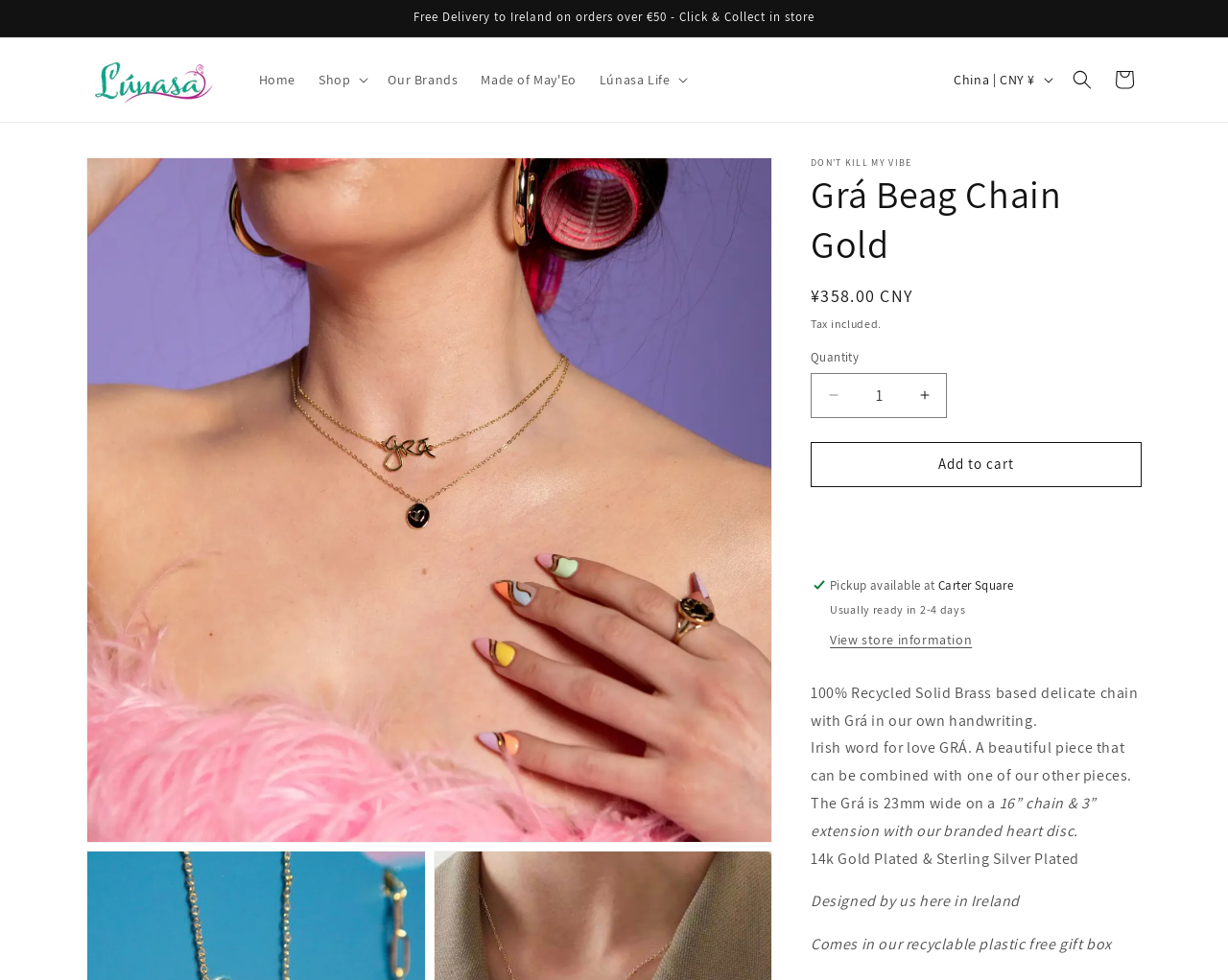Locate the bounding box coordinates of the area to click to fulfill this instruction: "View store information". The bounding box should be presented as four float numbers between 0 and 1, in the order [left, top, right, bottom].

[0.676, 0.644, 0.792, 0.663]